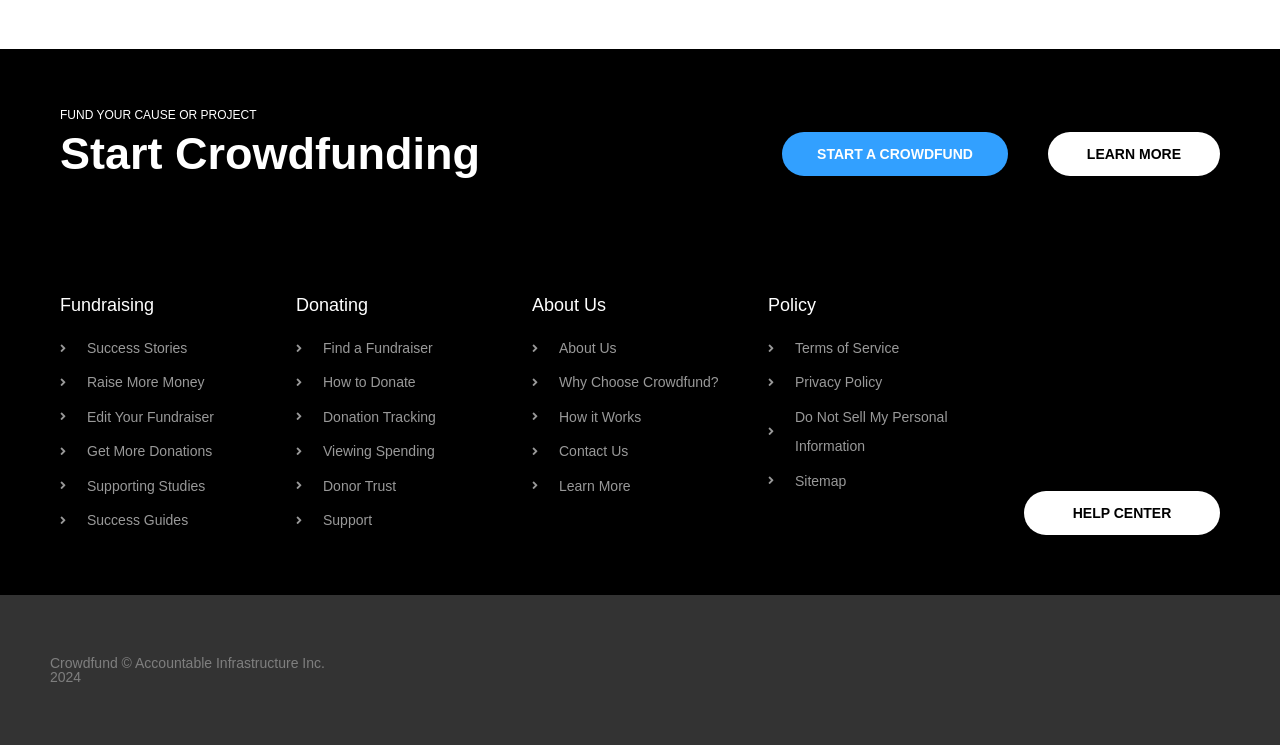Determine the bounding box coordinates for the area that needs to be clicked to fulfill this task: "Get help from the help center". The coordinates must be given as four float numbers between 0 and 1, i.e., [left, top, right, bottom].

[0.8, 0.66, 0.953, 0.719]